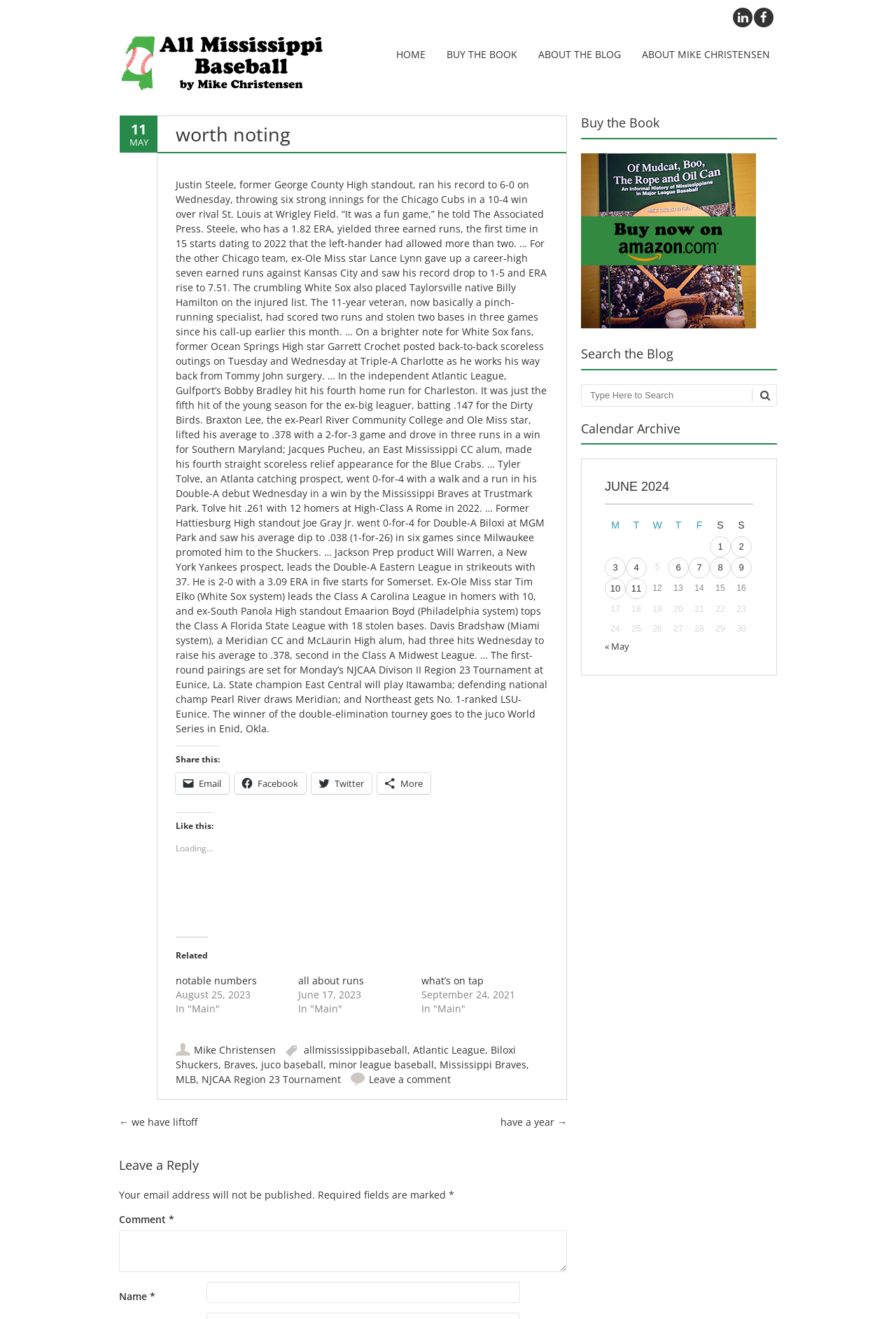Provide the bounding box coordinates of the HTML element described by the text: "(855) 54 – SHRED".

None